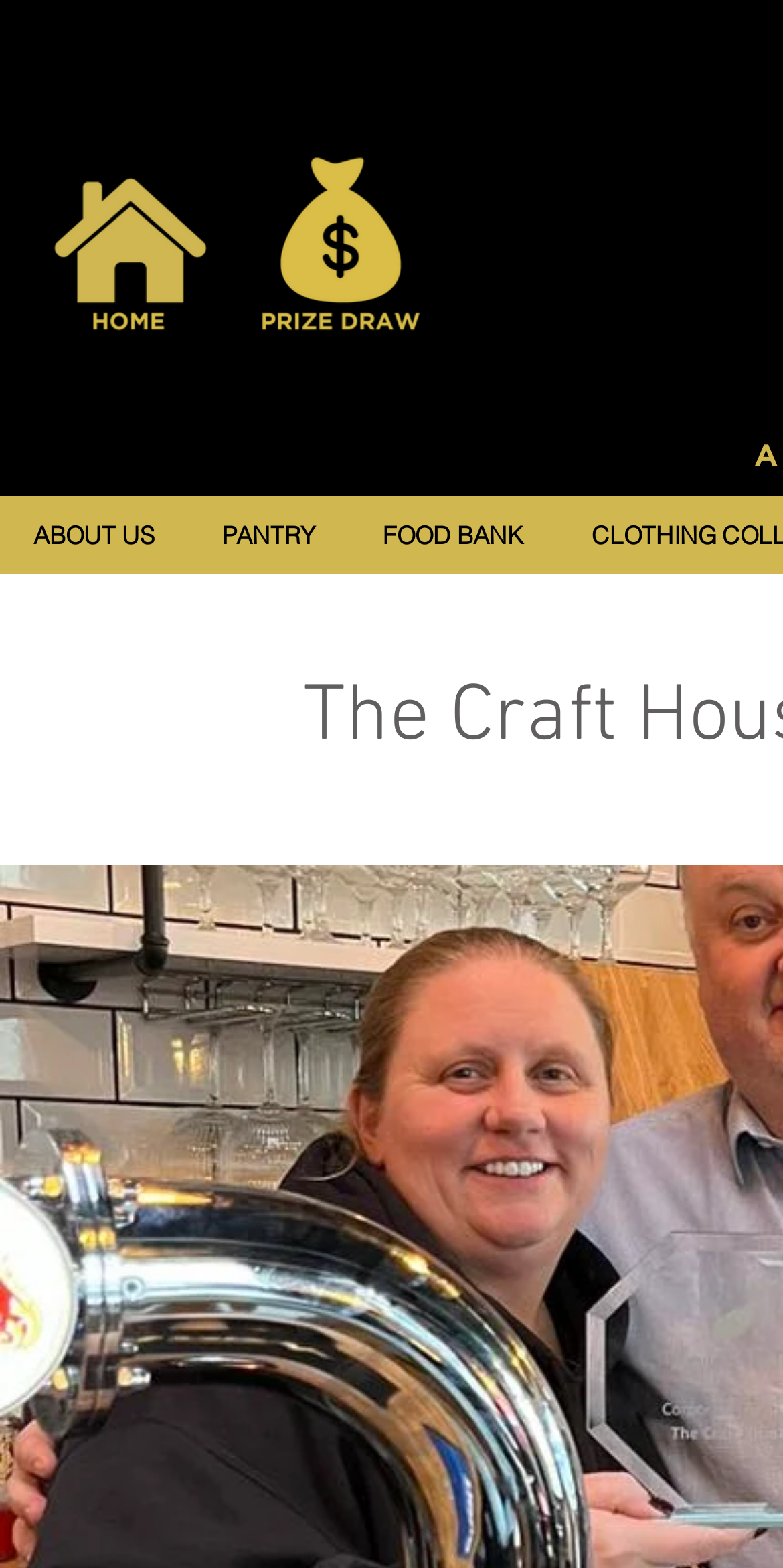Provide your answer in one word or a succinct phrase for the question: 
How many images are there in the navigation menu?

2